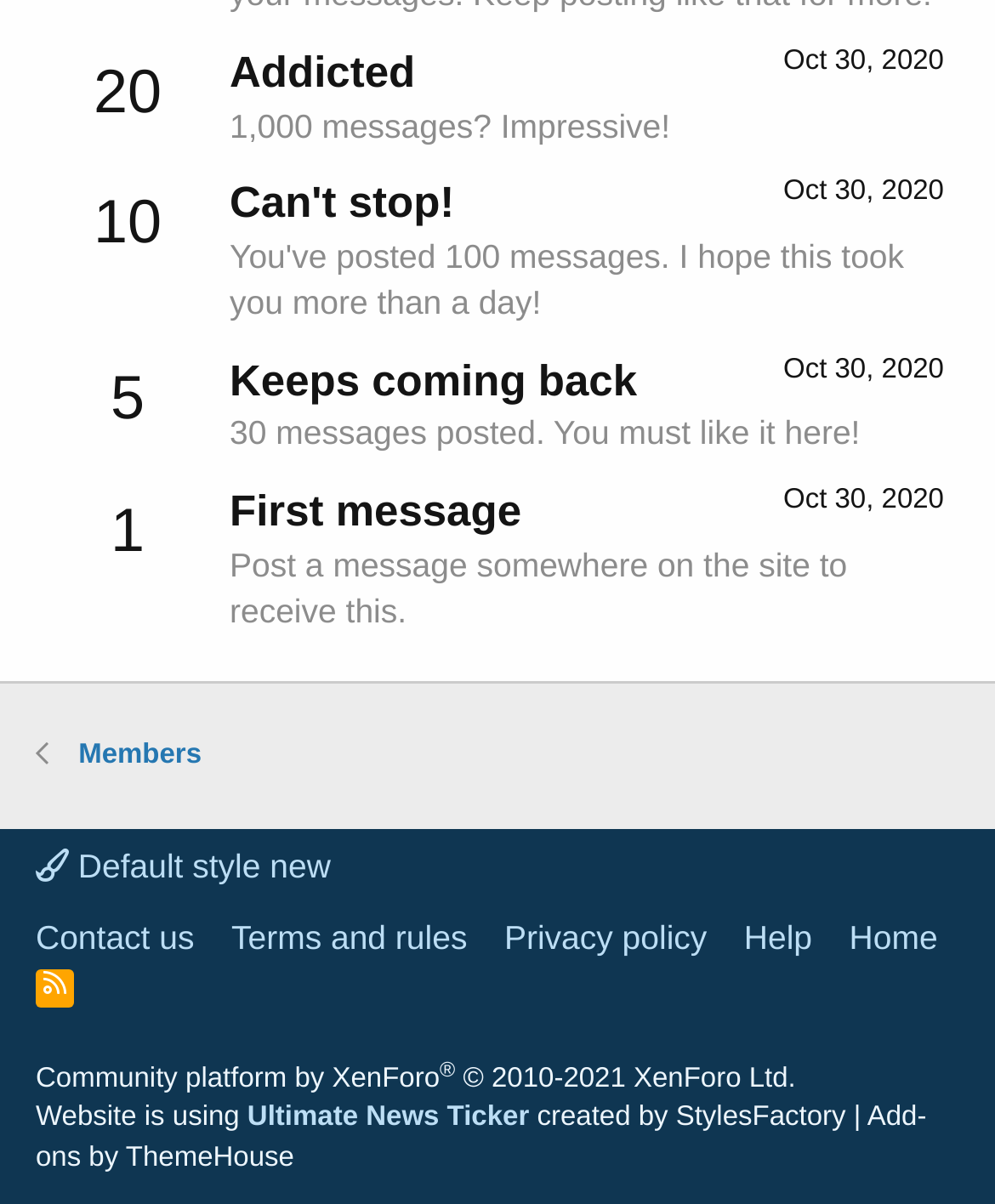Given the webpage screenshot, identify the bounding box of the UI element that matches this description: "Privacy policy".

[0.497, 0.758, 0.721, 0.798]